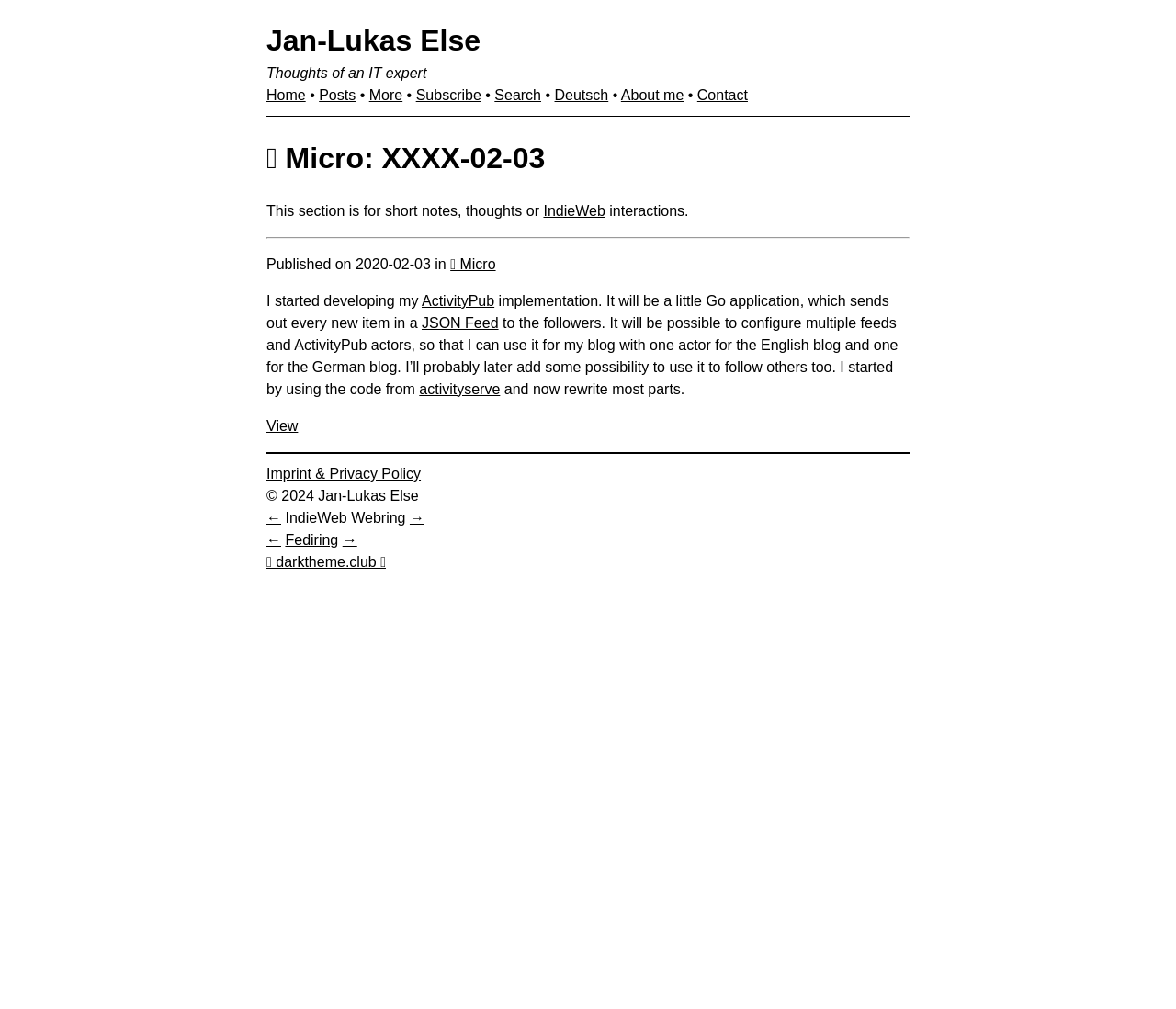Please analyze the image and provide a thorough answer to the question:
What is the purpose of the section?

The purpose of the section can be found in the static text element, which reads 'This section is for short notes, thoughts or interactions.' This text is located below the heading element and provides context for the content that follows.